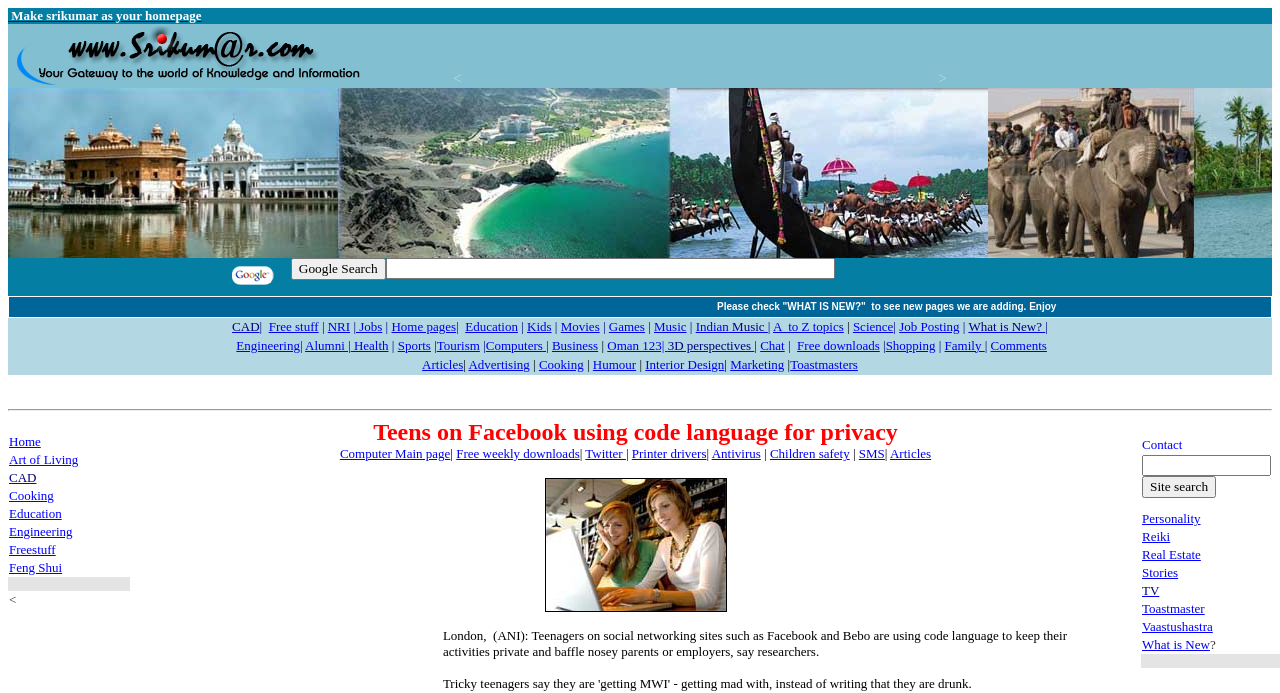Identify the bounding box coordinates of the part that should be clicked to carry out this instruction: "Check what is new".

[0.007, 0.429, 0.993, 0.457]